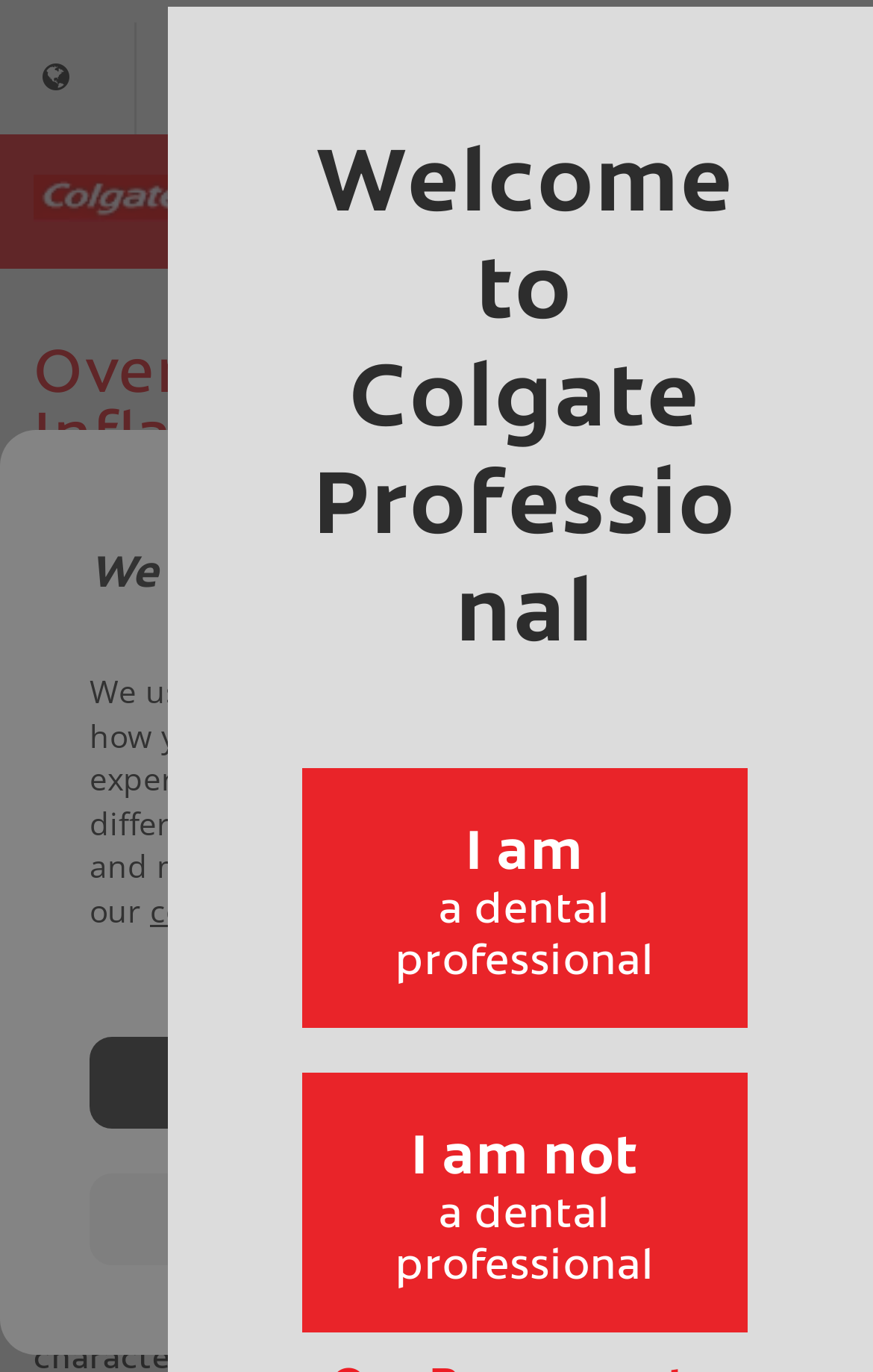What is the purpose of the links under 'Visit us around the world'?
Based on the image, provide your answer in one word or phrase.

To access country-specific websites